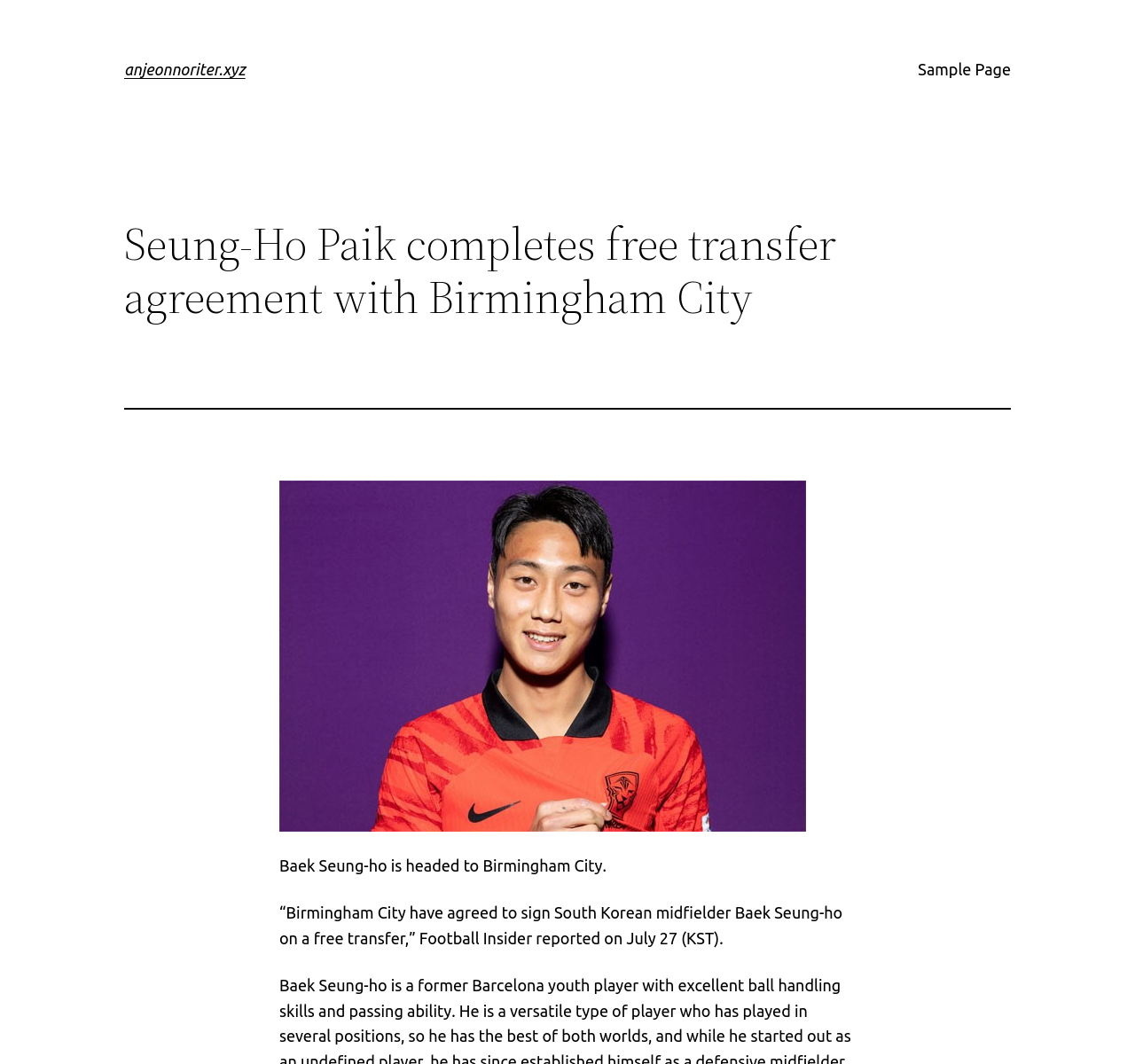What type of transfer is Baek Seung-ho making?
Refer to the screenshot and respond with a concise word or phrase.

Free transfer